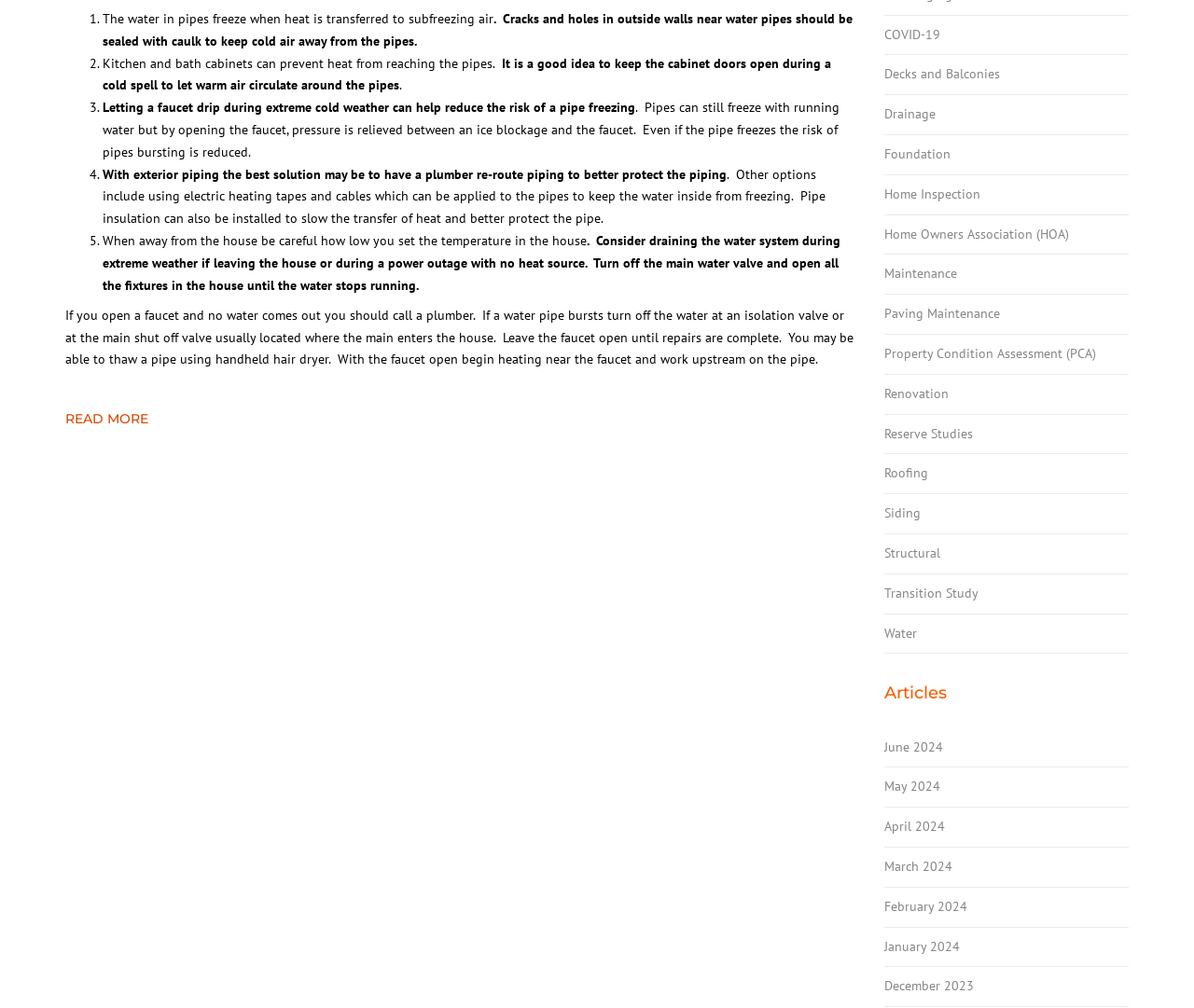What should you do if you open a faucet and no water comes out?
Please utilize the information in the image to give a detailed response to the question.

According to the webpage, if you open a faucet and no water comes out, you should call a plumber. This suggests that there may be a problem with the pipes or the water system that requires professional attention.